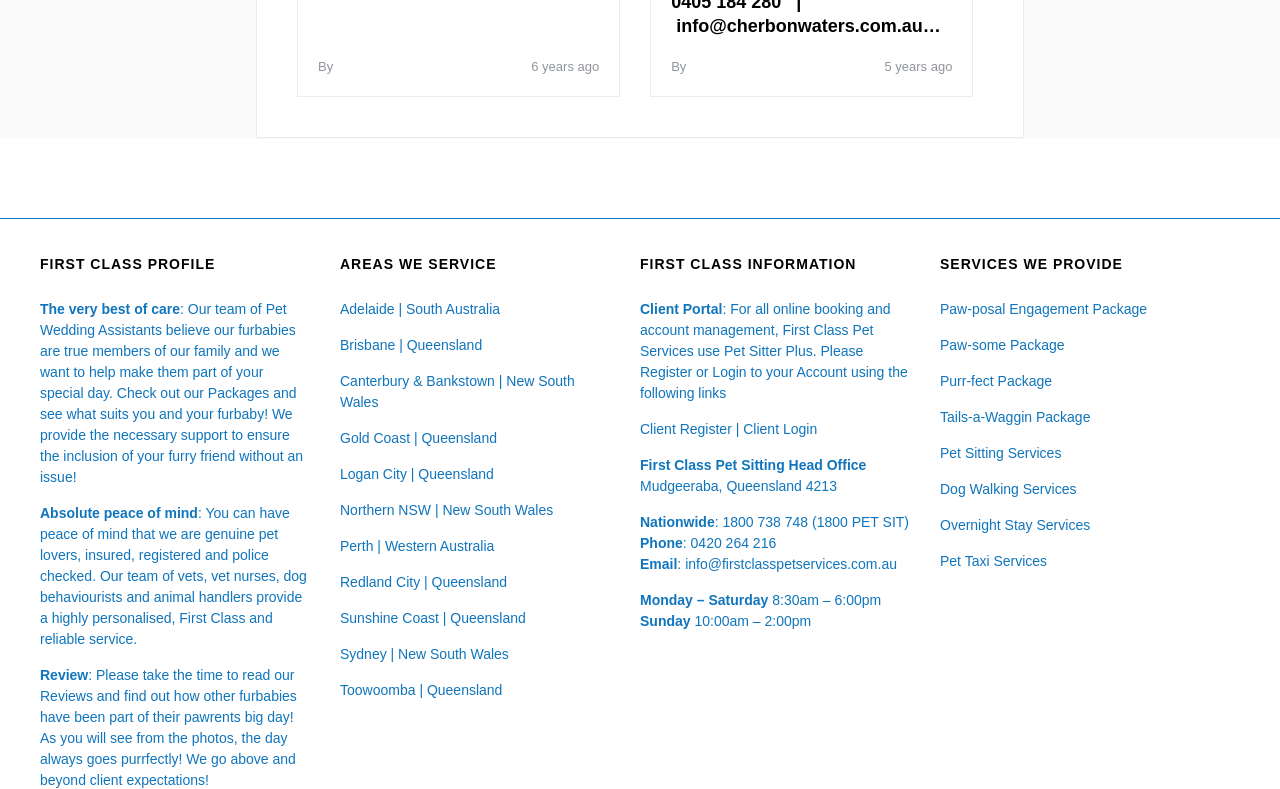Specify the bounding box coordinates of the region I need to click to perform the following instruction: "Read reviews". The coordinates must be four float numbers in the range of 0 to 1, i.e., [left, top, right, bottom].

[0.031, 0.873, 0.073, 0.893]